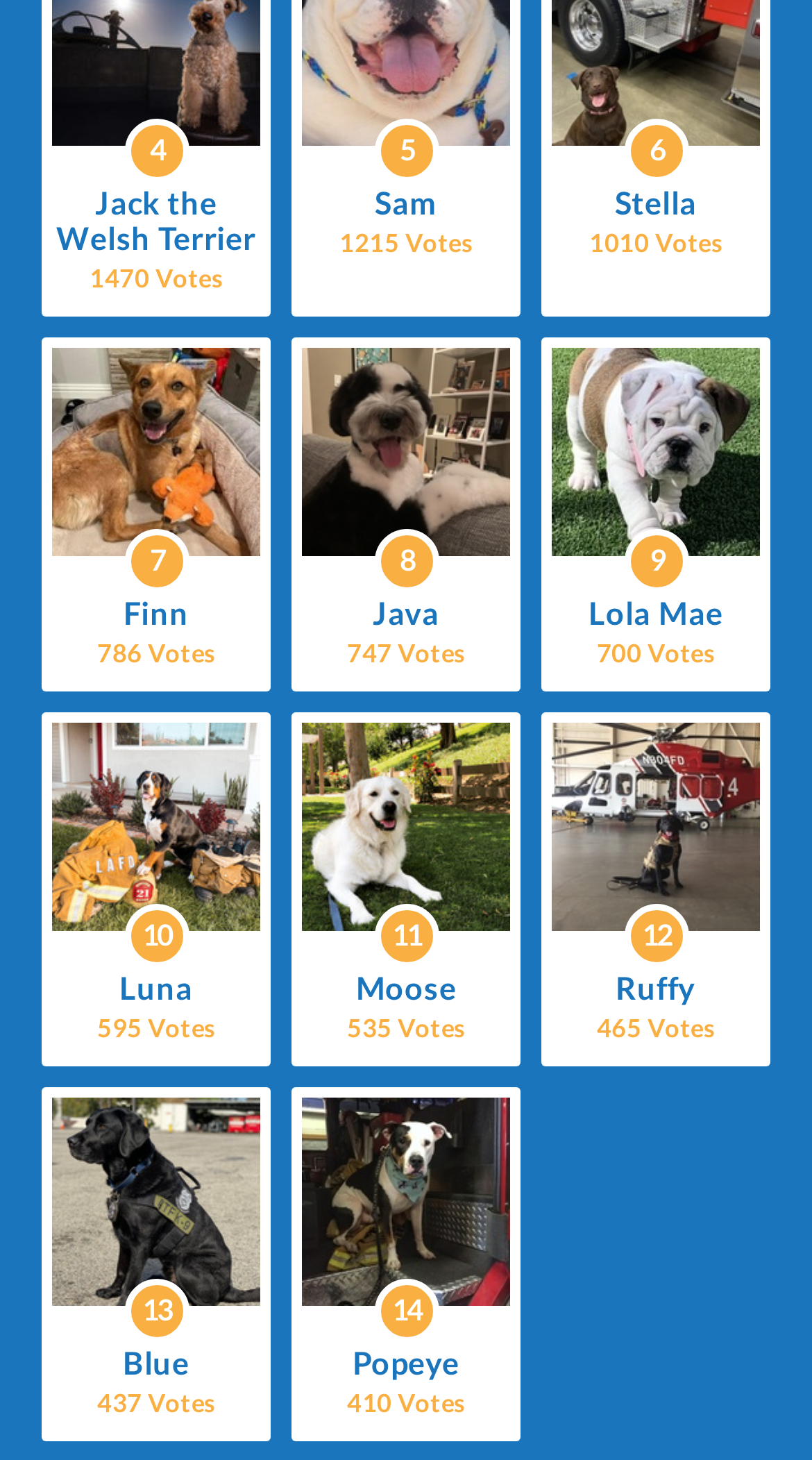Find the bounding box of the UI element described as: "7Finn786 Votes". The bounding box coordinates should be given as four float values between 0 and 1, i.e., [left, top, right, bottom].

[0.064, 0.364, 0.32, 0.458]